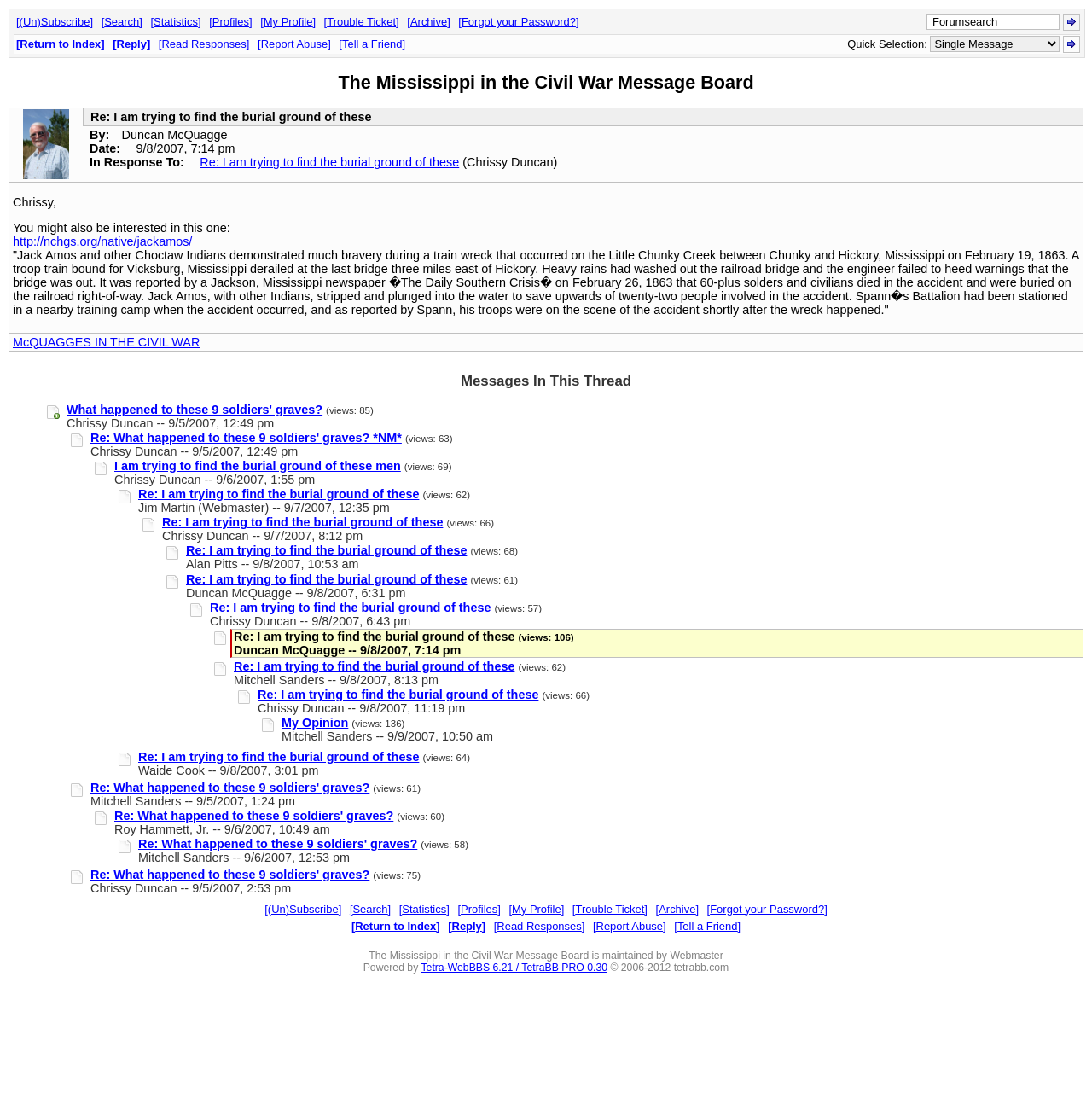Please give a succinct answer using a single word or phrase:
What is the link provided in the message 'Re: I am trying to find the burial ground of these'?

http://nchgs.org/native/jackamos/